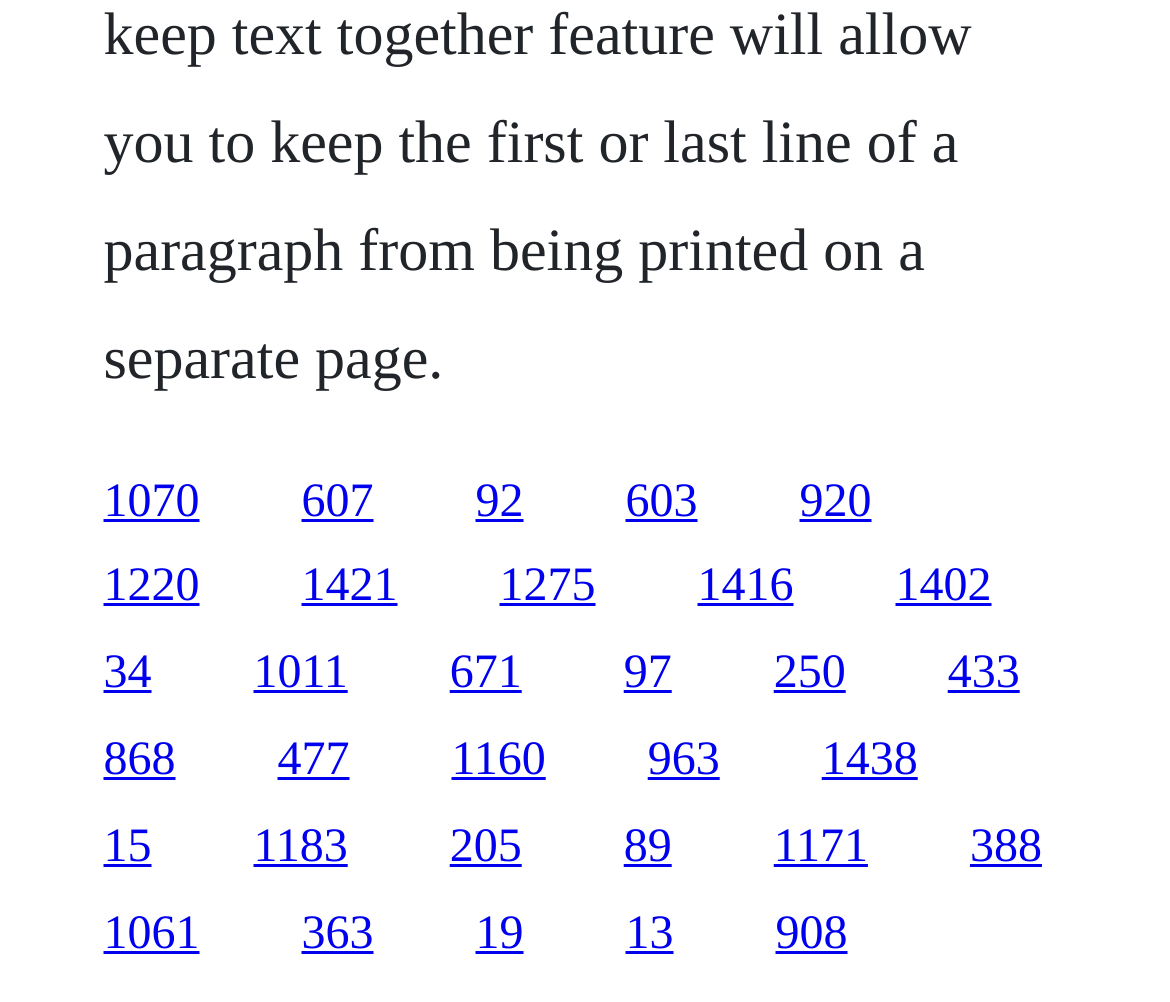Show the bounding box coordinates of the region that should be clicked to follow the instruction: "Read the recent post about organic oils."

None